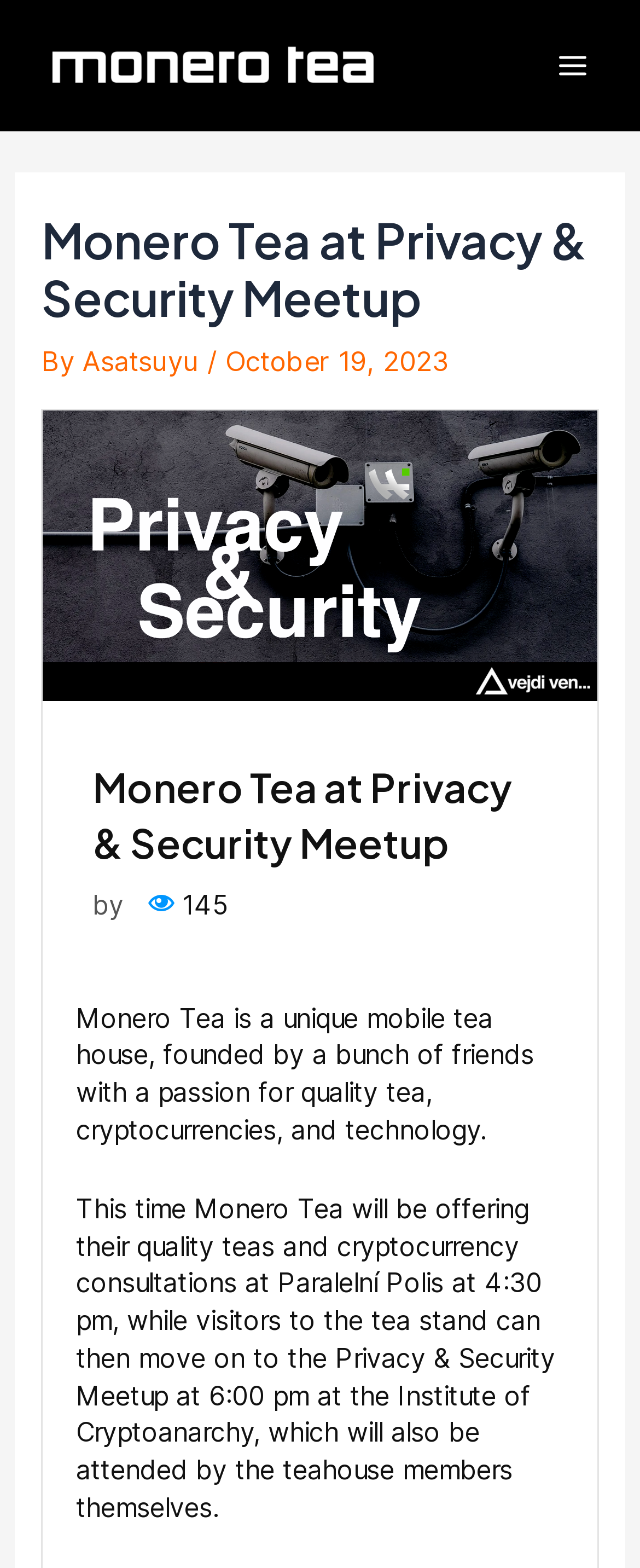Who founded Monero Tea?
From the screenshot, supply a one-word or short-phrase answer.

Friends